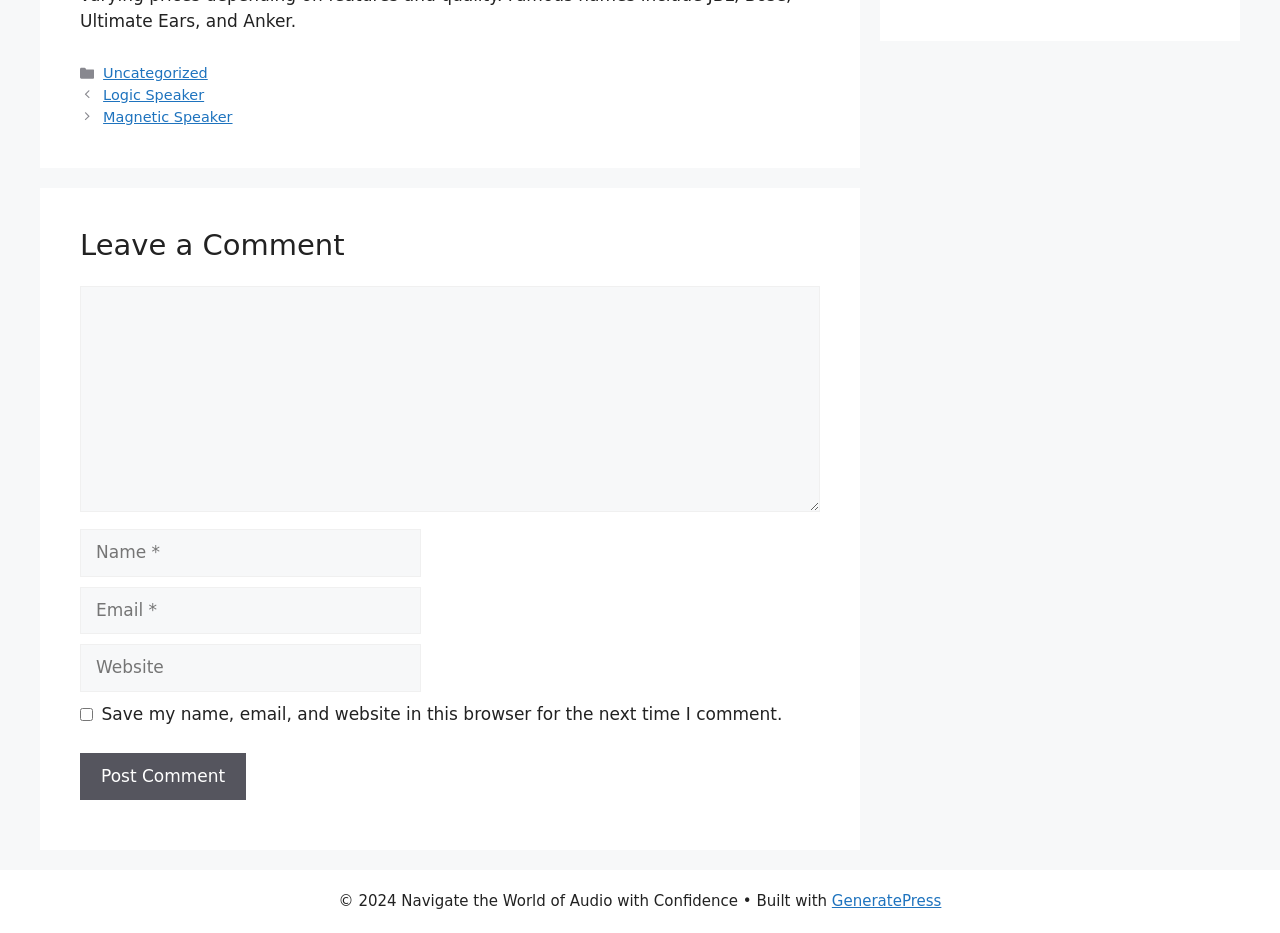What is the purpose of the textboxes? Using the information from the screenshot, answer with a single word or phrase.

Commenting